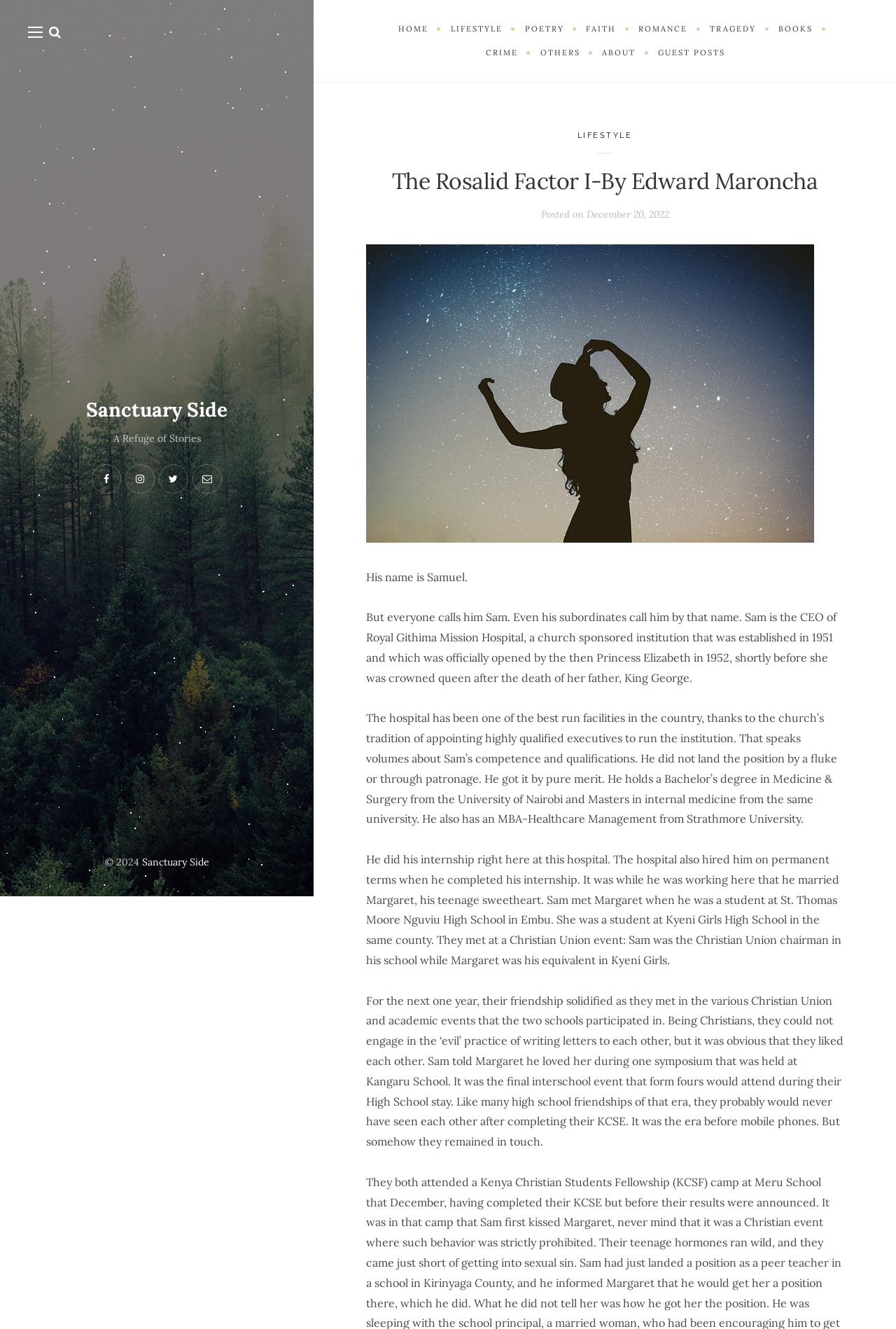Create a full and detailed caption for the entire webpage.

The webpage appears to be a blog or article page, with a focus on storytelling. At the top left, there is a link to "Sanctuary Side" and a static text "A Refuge of Stories". Below this, there are several links to social media icons, including Facebook, Twitter, and Instagram.

The main content of the page is a story about a person named Samuel, who is also known as Sam. The story is divided into several paragraphs, which describe Sam's background, education, and personal life. The text is written in a narrative style, with a focus on telling a story rather than providing factual information.

At the top of the page, there is a navigation menu with links to different categories, including "HOME", "LIFESTYLE", "POETRY", "FAITH", "ROMANCE", "TRAGEDY", "BOOKS", "CRIME", and "OTHERS". Below this, there is a link to "ABOUT" and "GUEST POSTS".

In the middle of the page, there is a header with the title "The Rosalid Factor I-By Edward Maroncha", which suggests that the story is part of a series or collection. Below this, there is a timestamp indicating that the article was posted on December 20, 2022.

The story itself is divided into several paragraphs, which describe Sam's background, education, and personal life. The text is written in a narrative style, with a focus on telling a story rather than providing factual information. The story includes details about Sam's education, his career as a doctor, and his personal life, including his marriage to Margaret.

At the bottom of the page, there is a copyright notice indicating that the content is copyrighted to 2024. There is also a link to "Sanctuary Side" again, which suggests that the page is part of a larger website or blog.